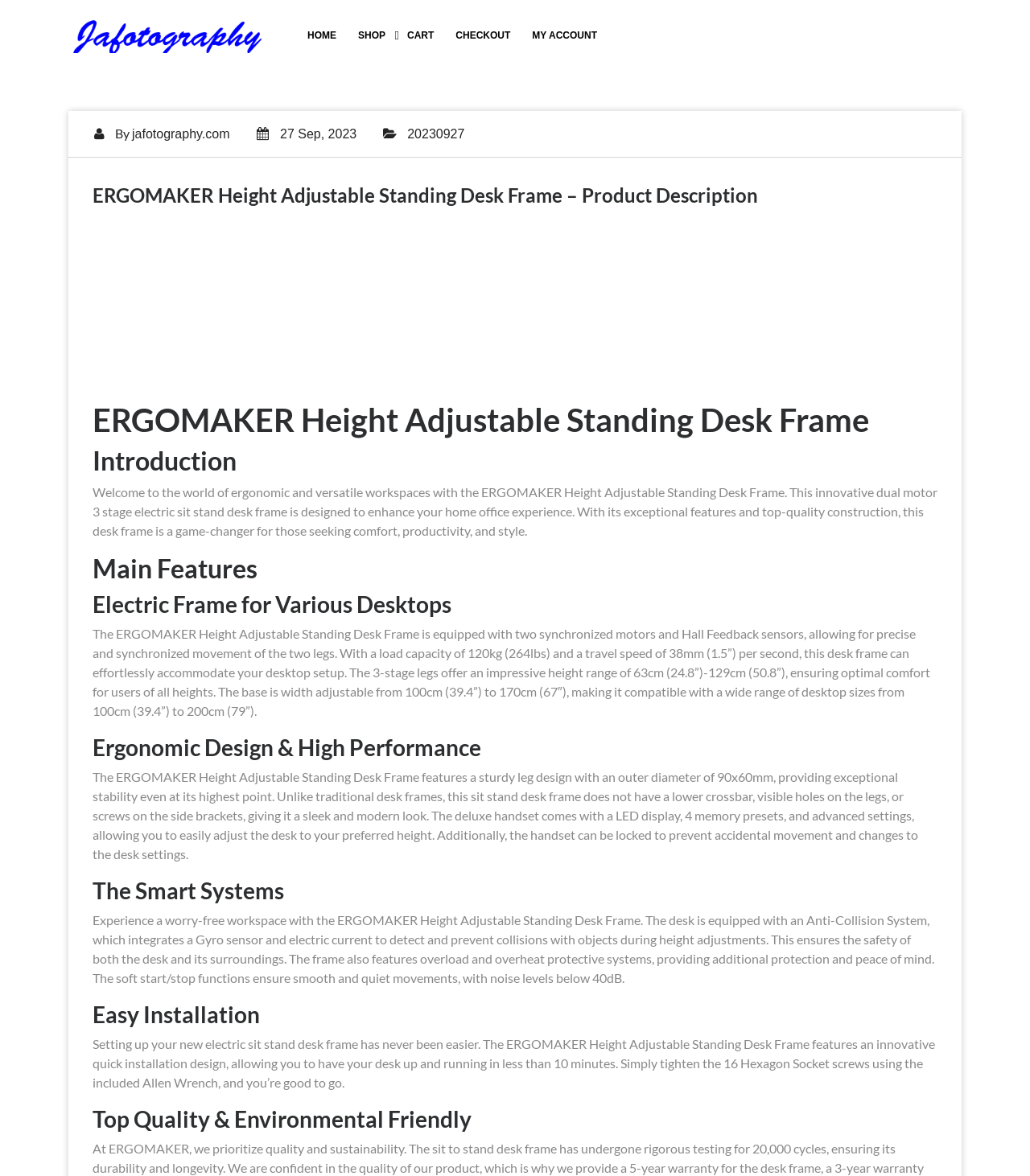Determine the bounding box coordinates of the clickable region to execute the instruction: "Click the 'MY ACCOUNT' link". The coordinates should be four float numbers between 0 and 1, denoted as [left, top, right, bottom].

[0.507, 0.016, 0.589, 0.045]